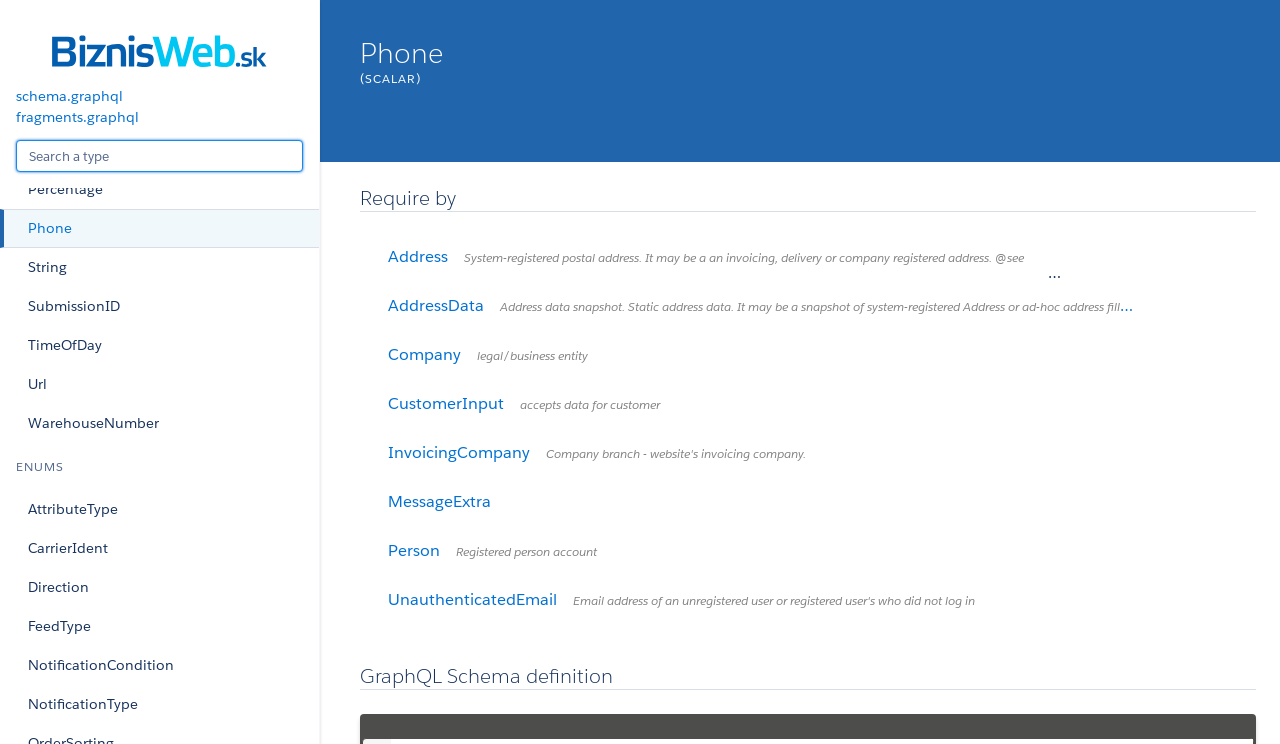Determine the bounding box coordinates of the clickable element to achieve the following action: 'Learn about the whole view of the feed mill plant unit'. Provide the coordinates as four float values between 0 and 1, formatted as [left, top, right, bottom].

None